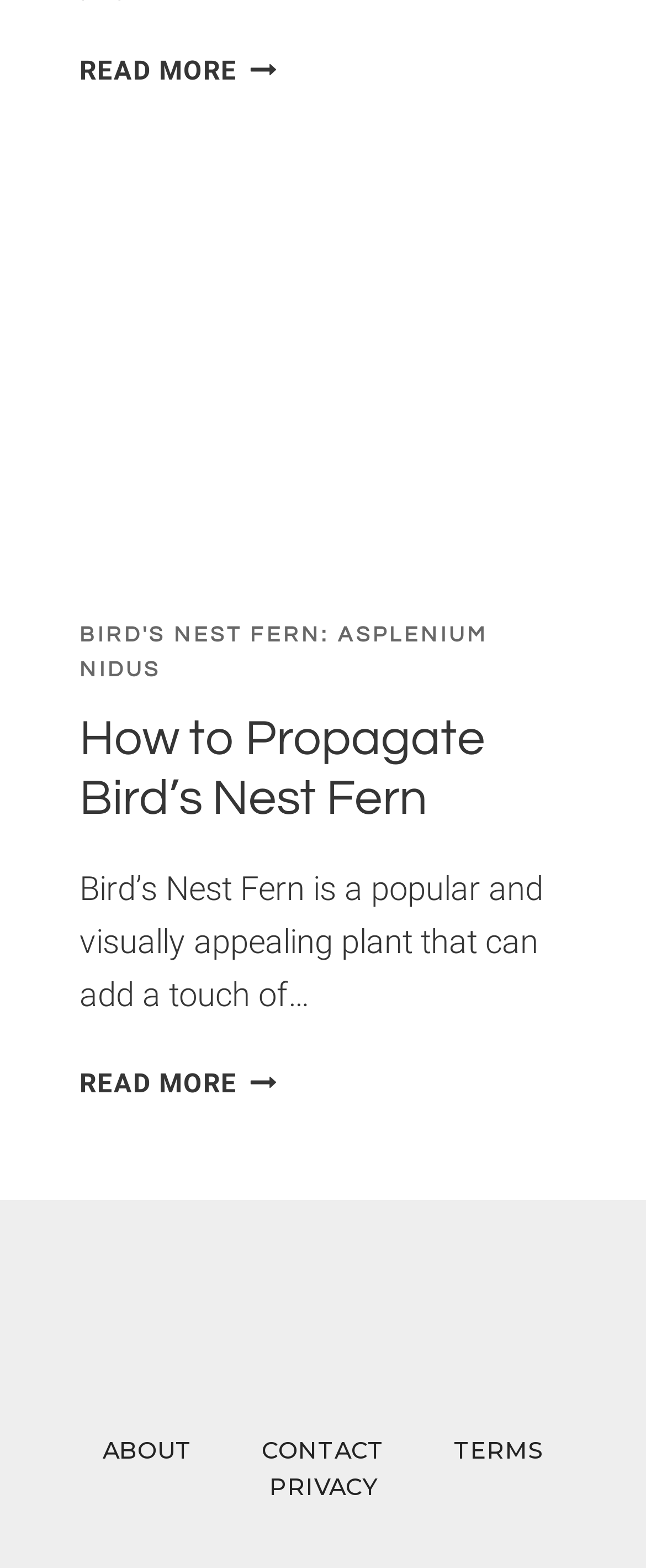What is the purpose of the article?
Please elaborate on the answer to the question with detailed information.

The article has a heading 'How to Propagate Bird’s Nest Fern' and a link 'How to Propagate Bird’s Nest Fern', which suggests that the purpose of the article is to provide a guide on how to propagate a Bird's Nest Fern.